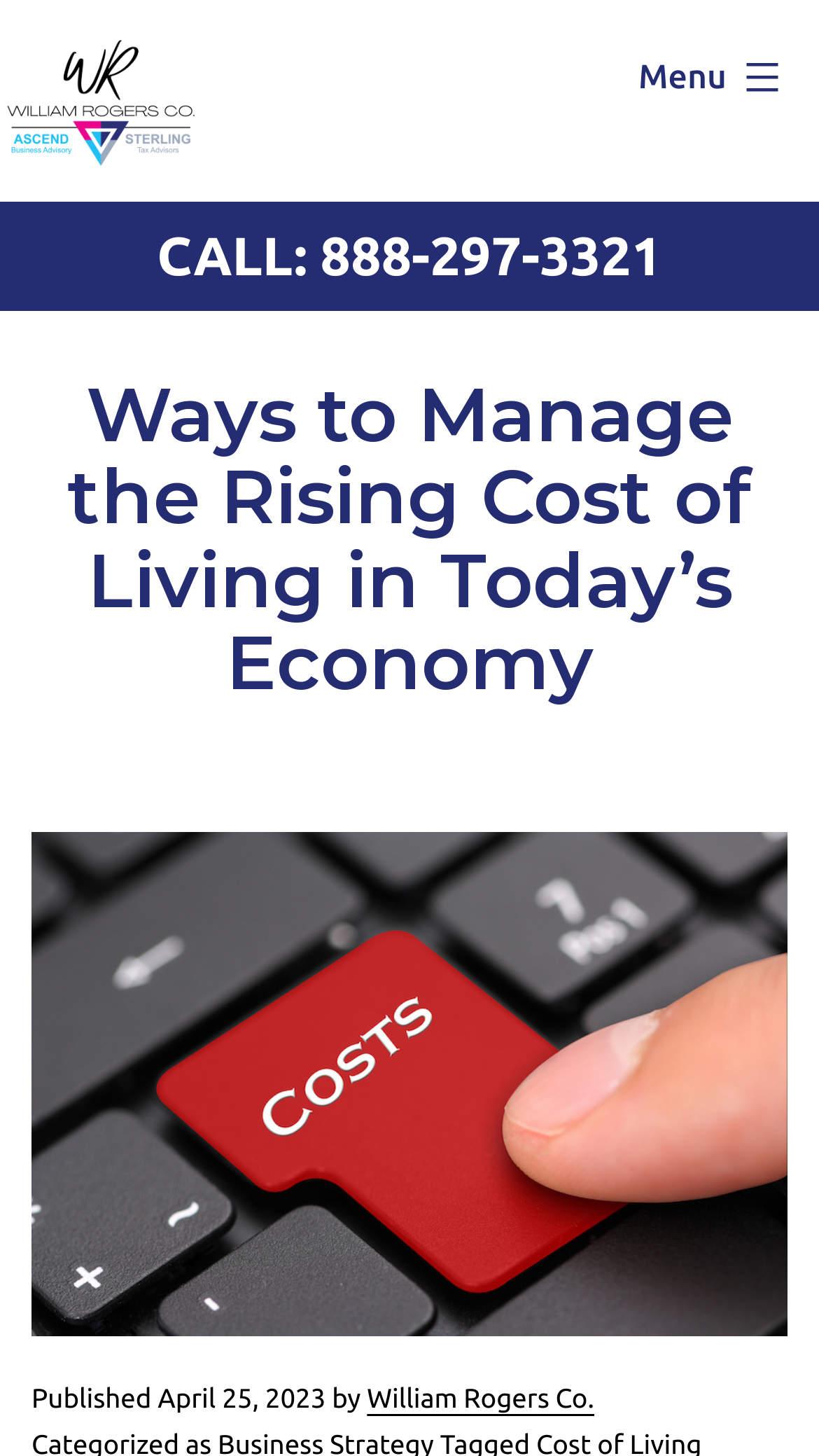Offer a detailed explanation of the webpage layout and contents.

The webpage is about managing the rising cost of living in today's economy, specifically targeting small-to-medium-sized businesses. At the top left corner, there is a logo of "WR Company" accompanied by a link to the company's website. Next to the logo, there is a "Menu" button that, when expanded, controls the primary menu list.

Below the logo and menu button, there is a prominent heading that reads "Ways to Manage the Rising Cost of Living in Today’s Economy". This heading is centered and takes up a significant portion of the screen. 

Underneath the heading, there is a large figure that spans almost the entire width of the screen, containing an image related to the topic. 

On the bottom left corner, there is a publication information section. It starts with the text "Published" followed by the date "April 25, 2023" and ends with the author's name "William Rogers Co.", which is a link to the author's website.

There is also a hidden link with a phone number "888-297-3321" that is not visible on the screen.